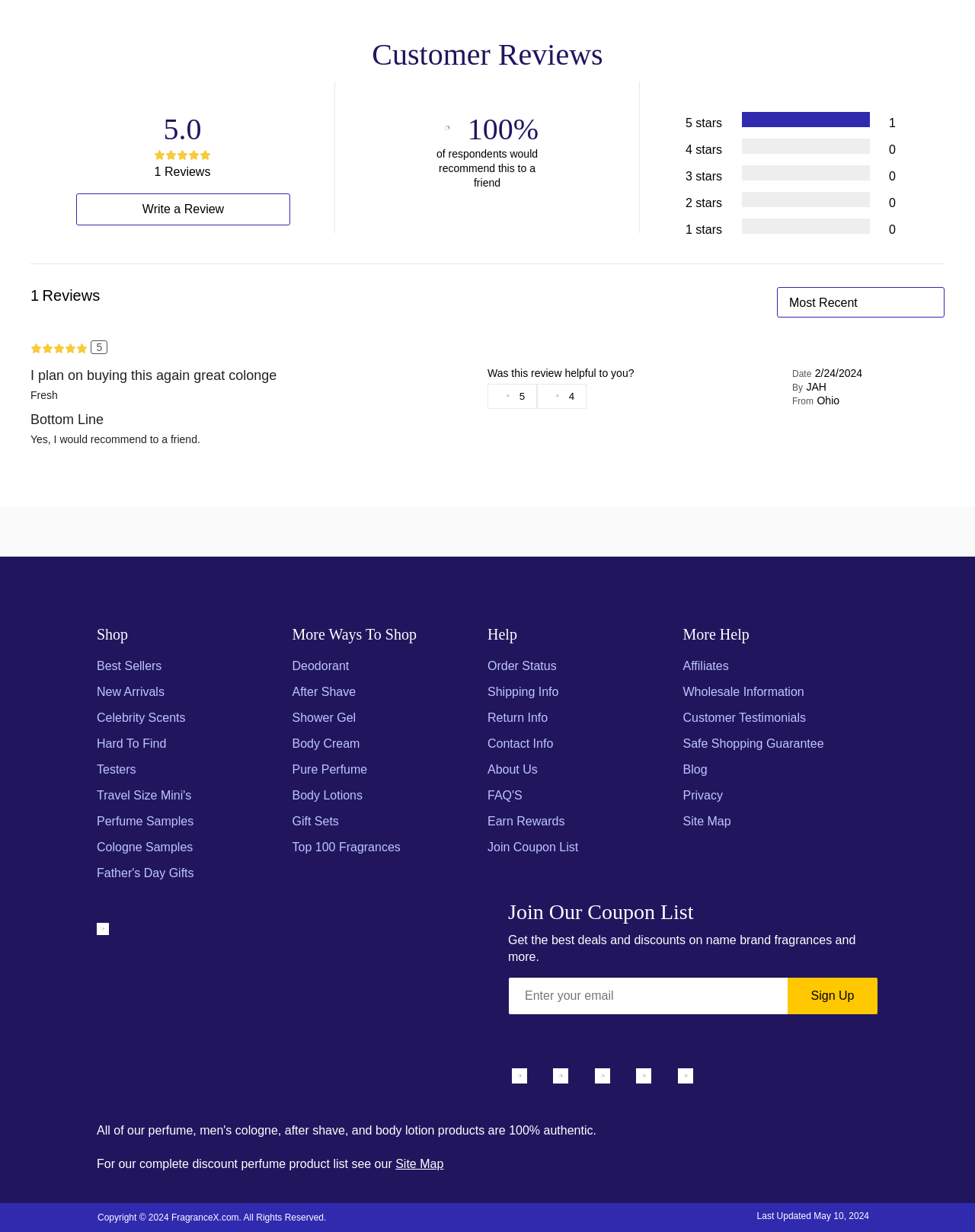Highlight the bounding box of the UI element that corresponds to this description: "After Shave".

[0.3, 0.556, 0.365, 0.567]